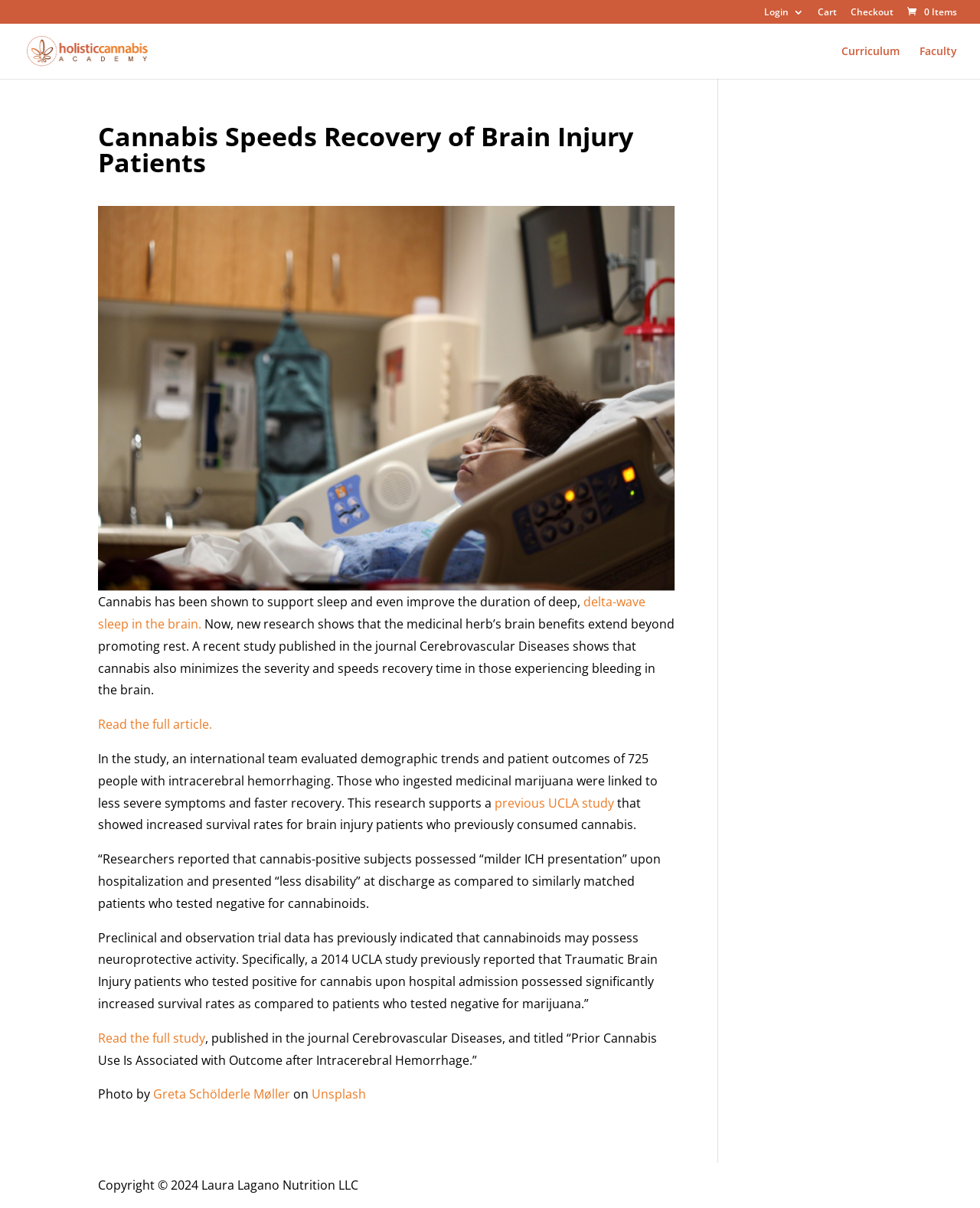Generate the text content of the main headline of the webpage.

Cannabis Speeds Recovery of Brain Injury Patients